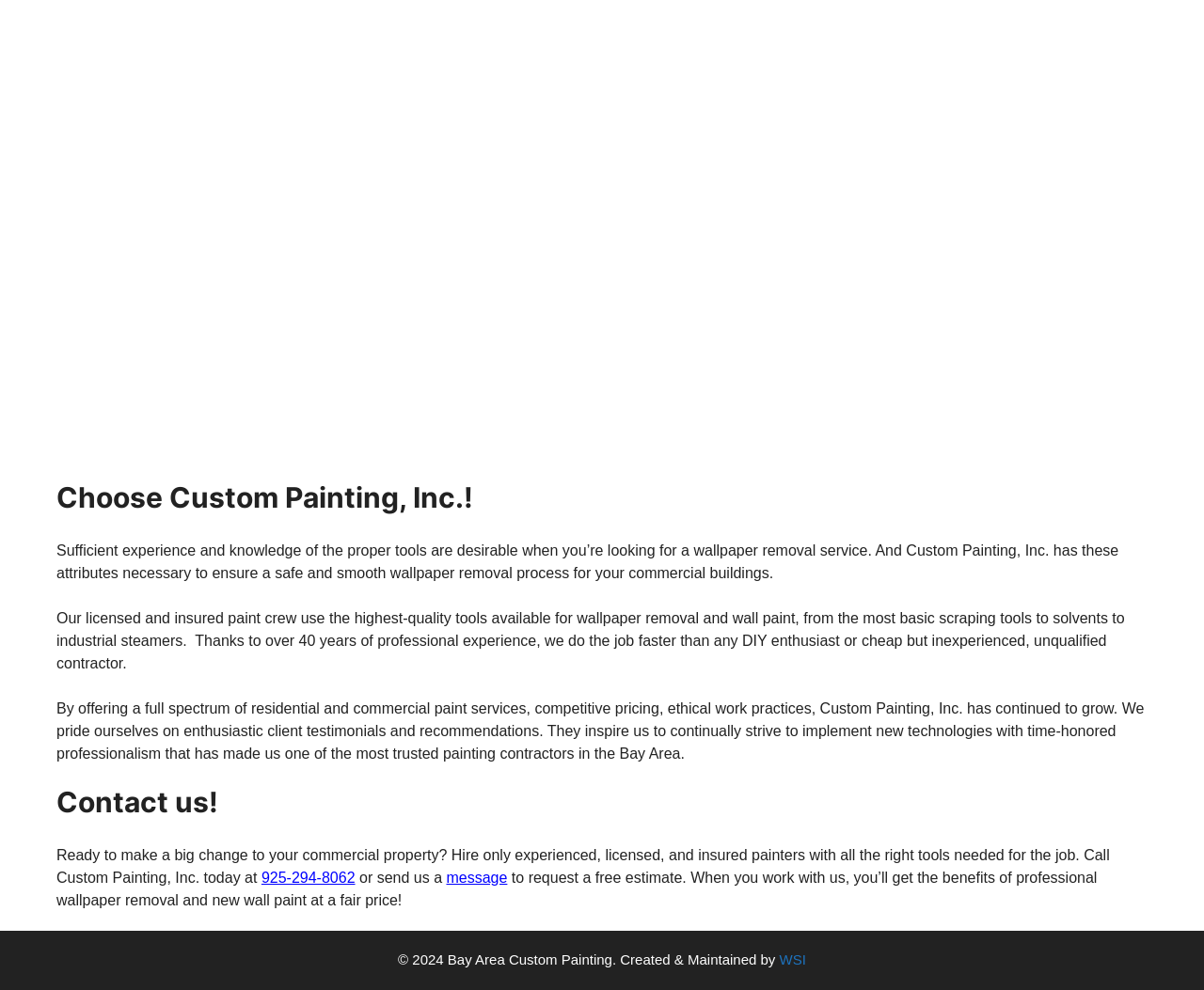Provide the bounding box coordinates of the HTML element described by the text: "925-294-8062". The coordinates should be in the format [left, top, right, bottom] with values between 0 and 1.

[0.217, 0.879, 0.295, 0.895]